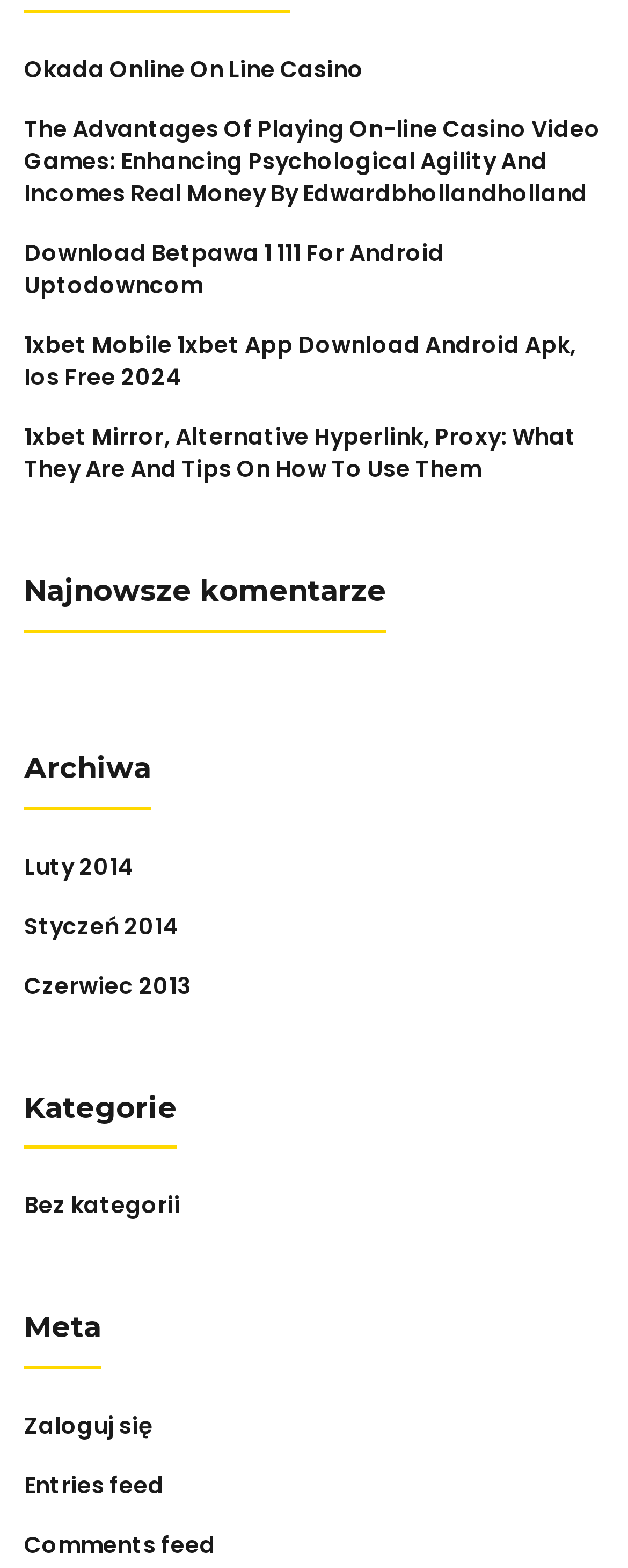Find the bounding box coordinates of the area to click in order to follow the instruction: "Read The Advantages Of Playing On-line Casino Video Games".

[0.038, 0.072, 0.956, 0.133]